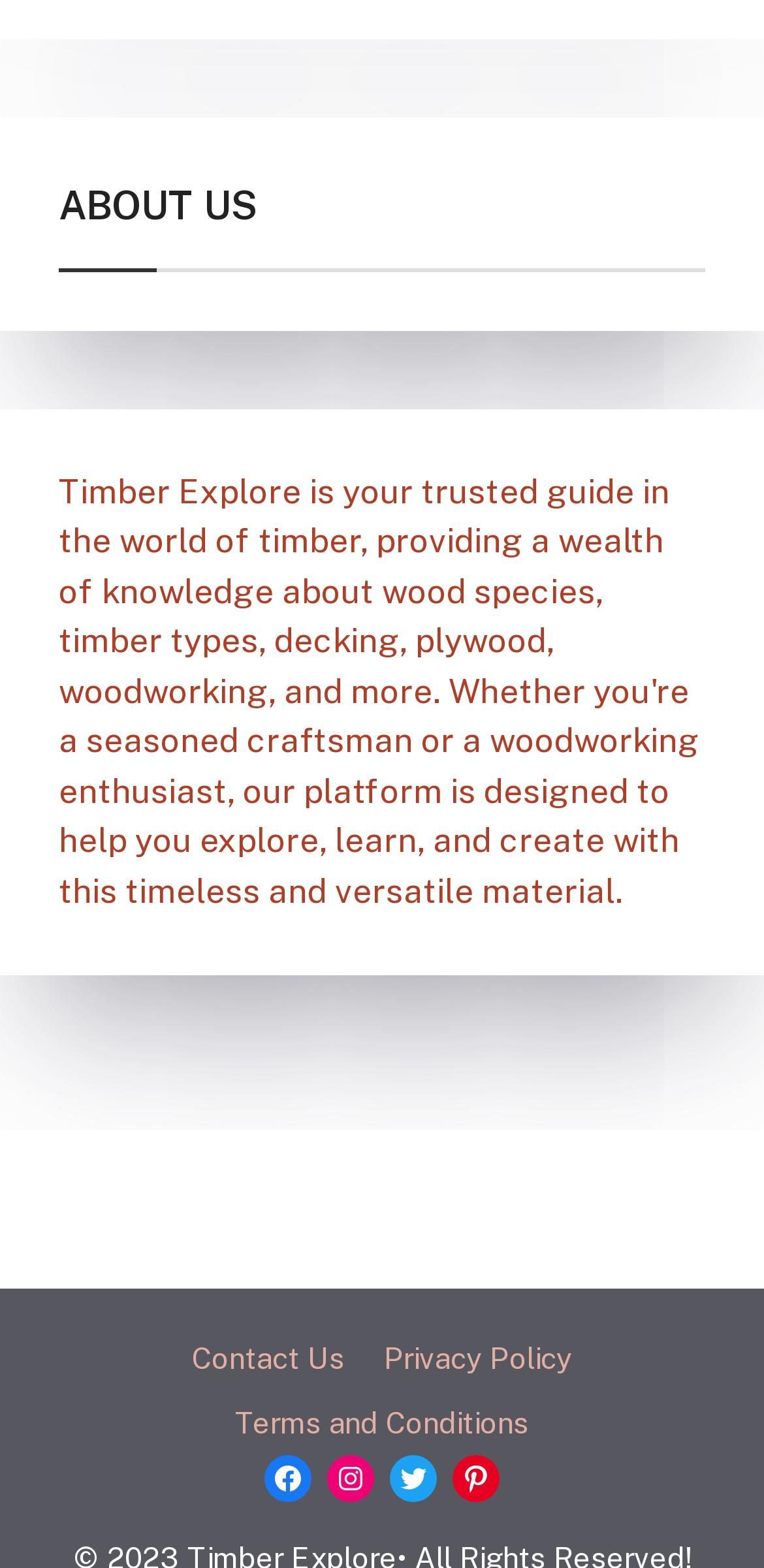Please identify the bounding box coordinates of the area that needs to be clicked to fulfill the following instruction: "View About Us page."

[0.077, 0.112, 0.923, 0.173]